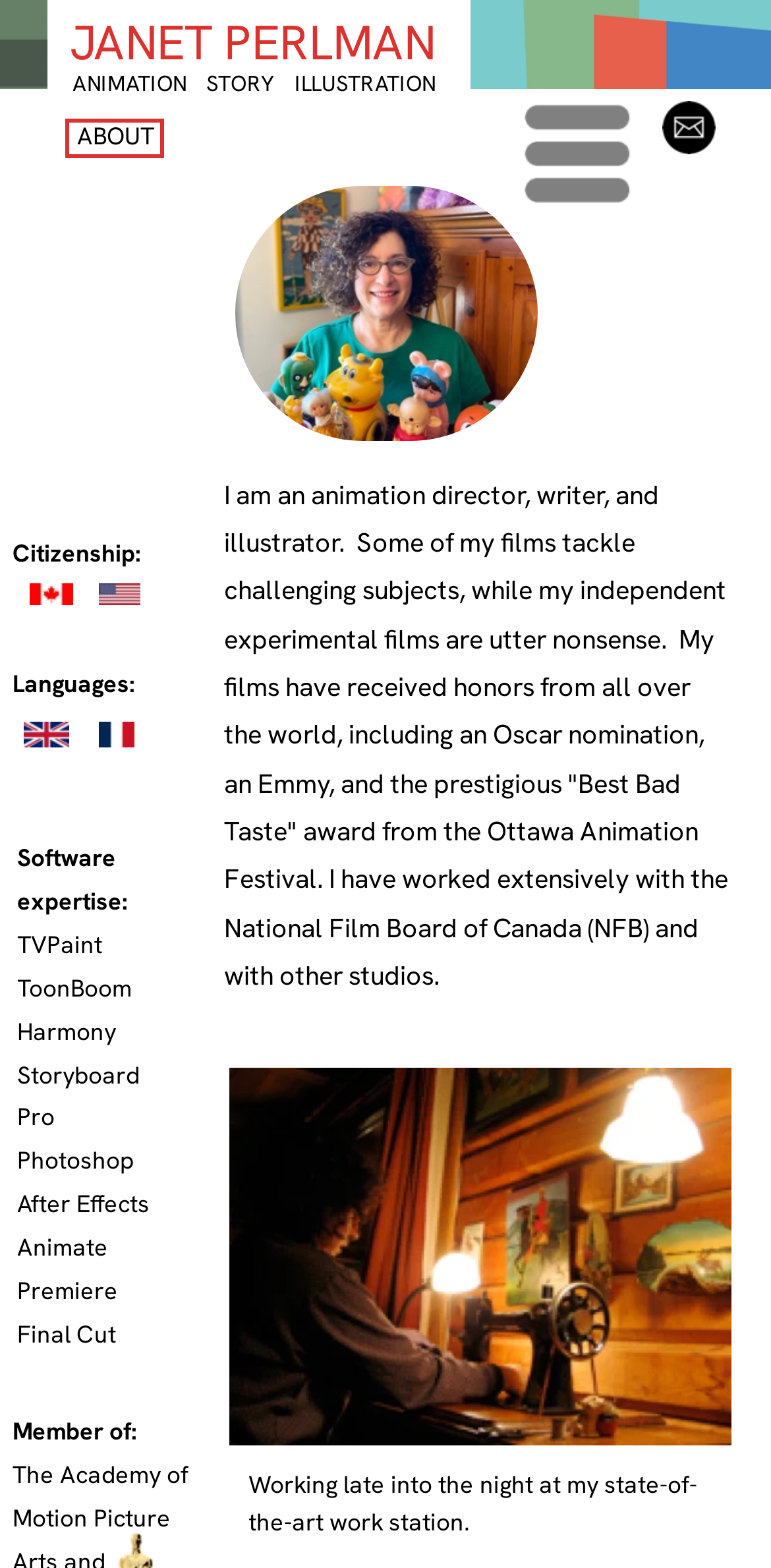Highlight the bounding box of the UI element that corresponds to this description: "Books".

[0.264, 0.833, 0.342, 0.85]